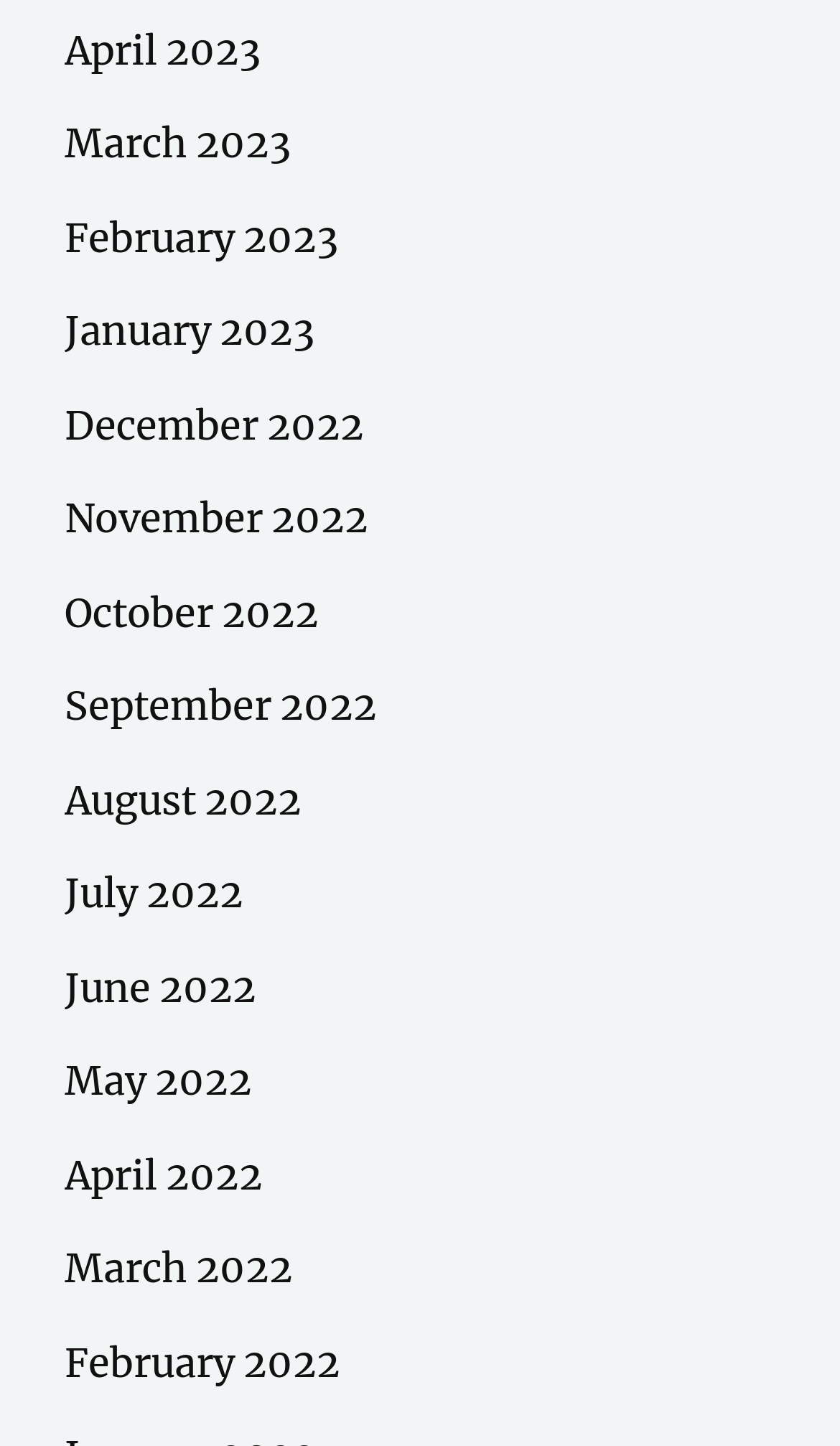Locate the bounding box for the described UI element: "October 2022". Ensure the coordinates are four float numbers between 0 and 1, formatted as [left, top, right, bottom].

[0.077, 0.4, 0.379, 0.447]